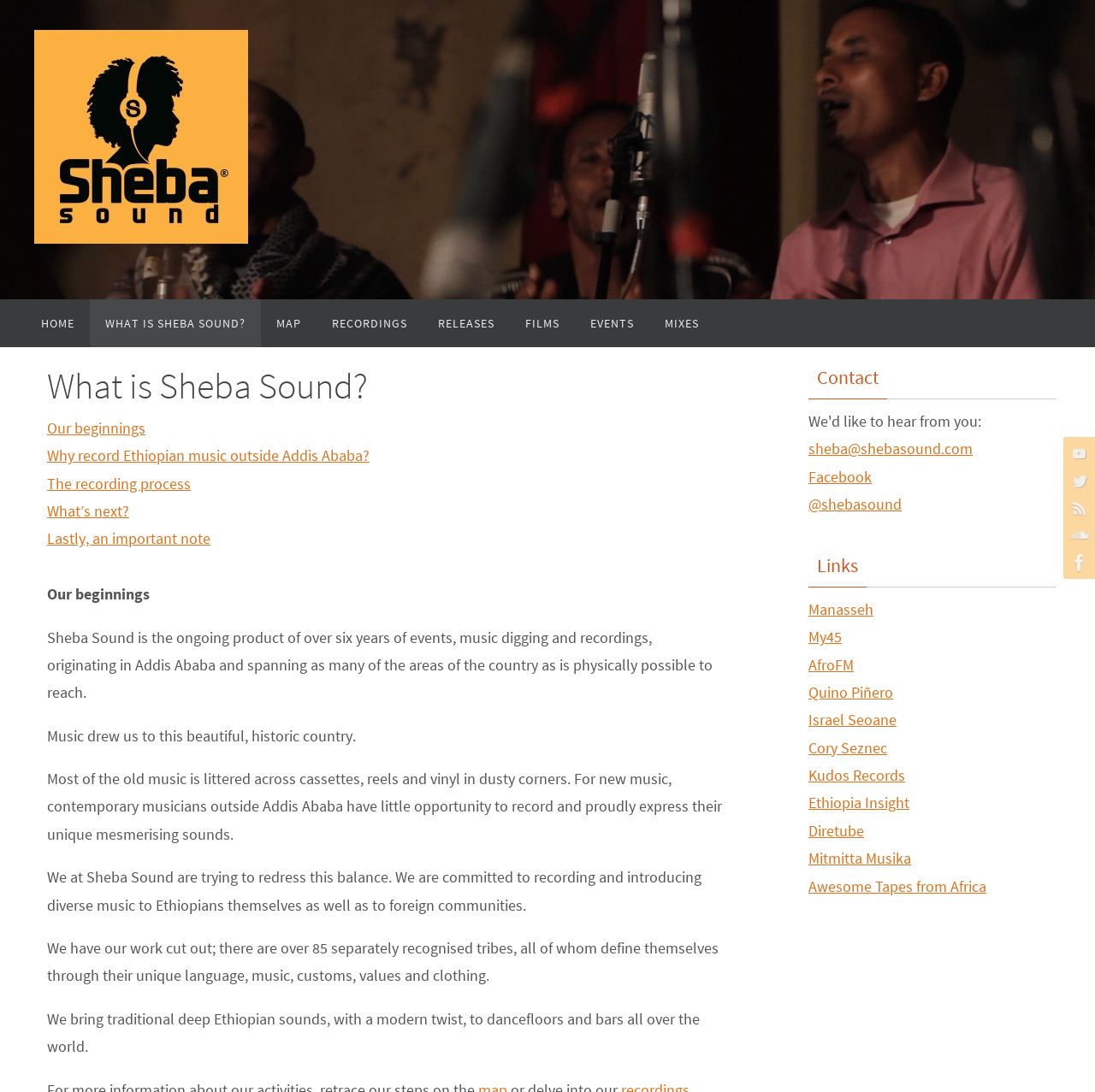Identify the bounding box coordinates of the clickable region to carry out the given instruction: "Contact us via email".

[0.738, 0.402, 0.888, 0.421]